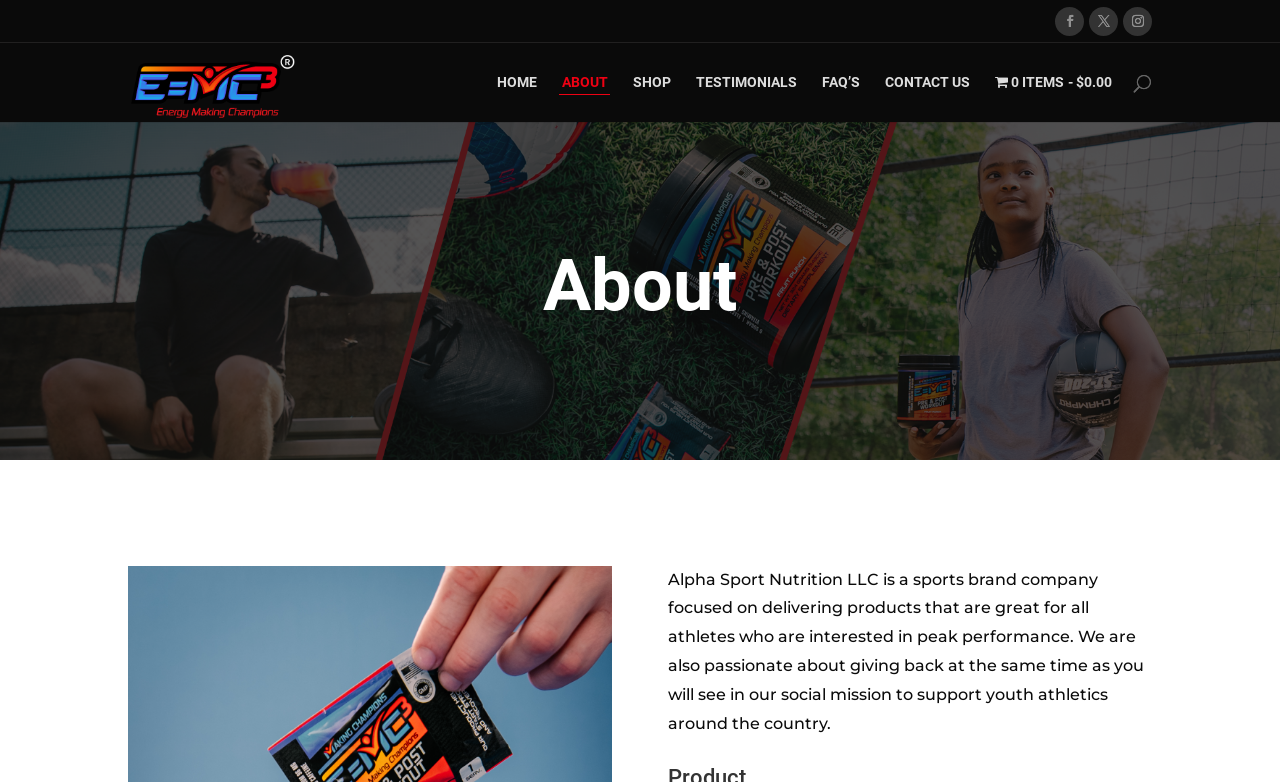What is the current total in the cart?
Answer the question with a single word or phrase by looking at the picture.

$0.00